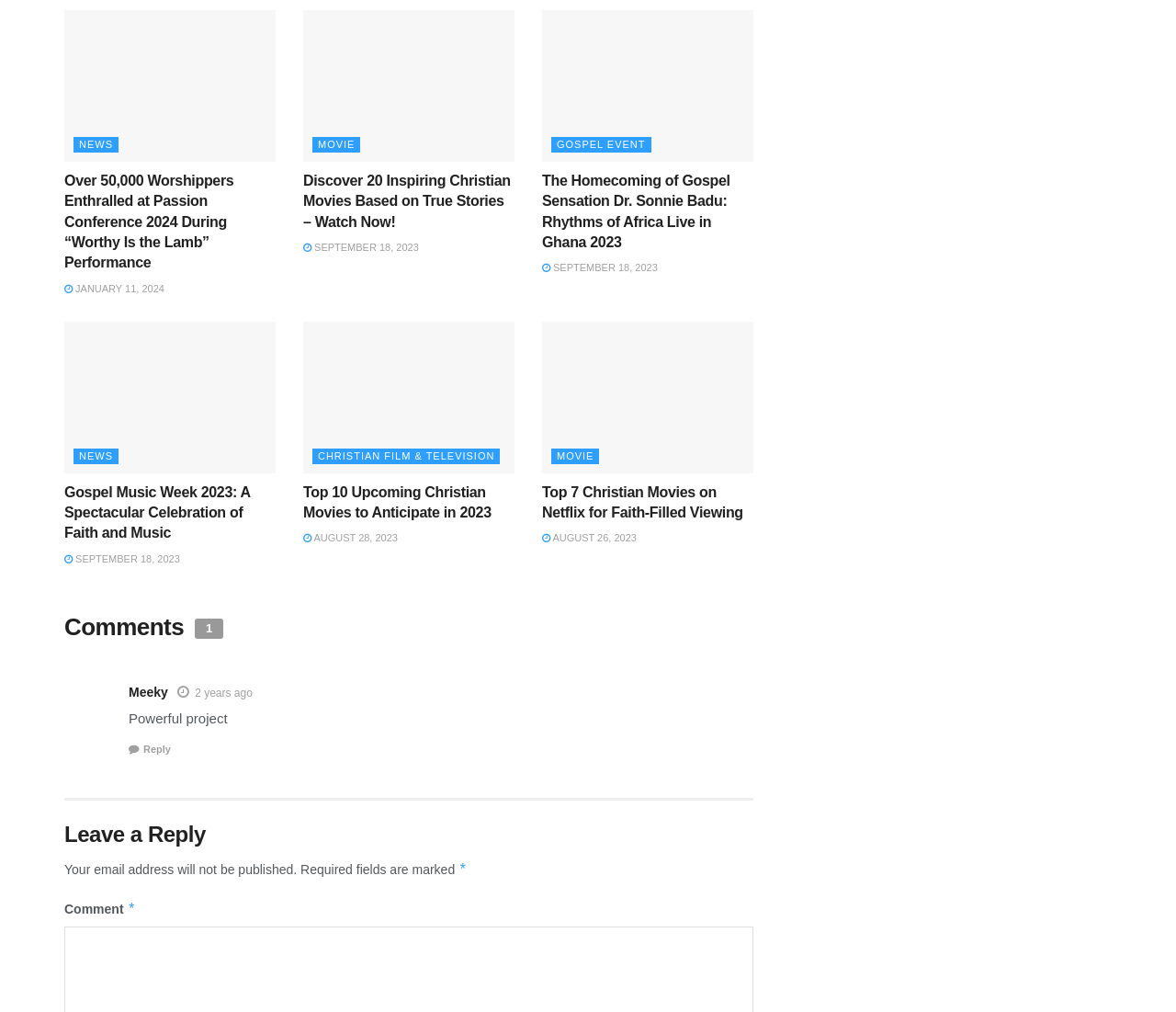Identify the bounding box for the given UI element using the description provided. Coordinates should be in the format (top-left x, top-left y, bottom-right x, bottom-right y) and must be between 0 and 1. Here is the description: Movie

[0.469, 0.443, 0.51, 0.458]